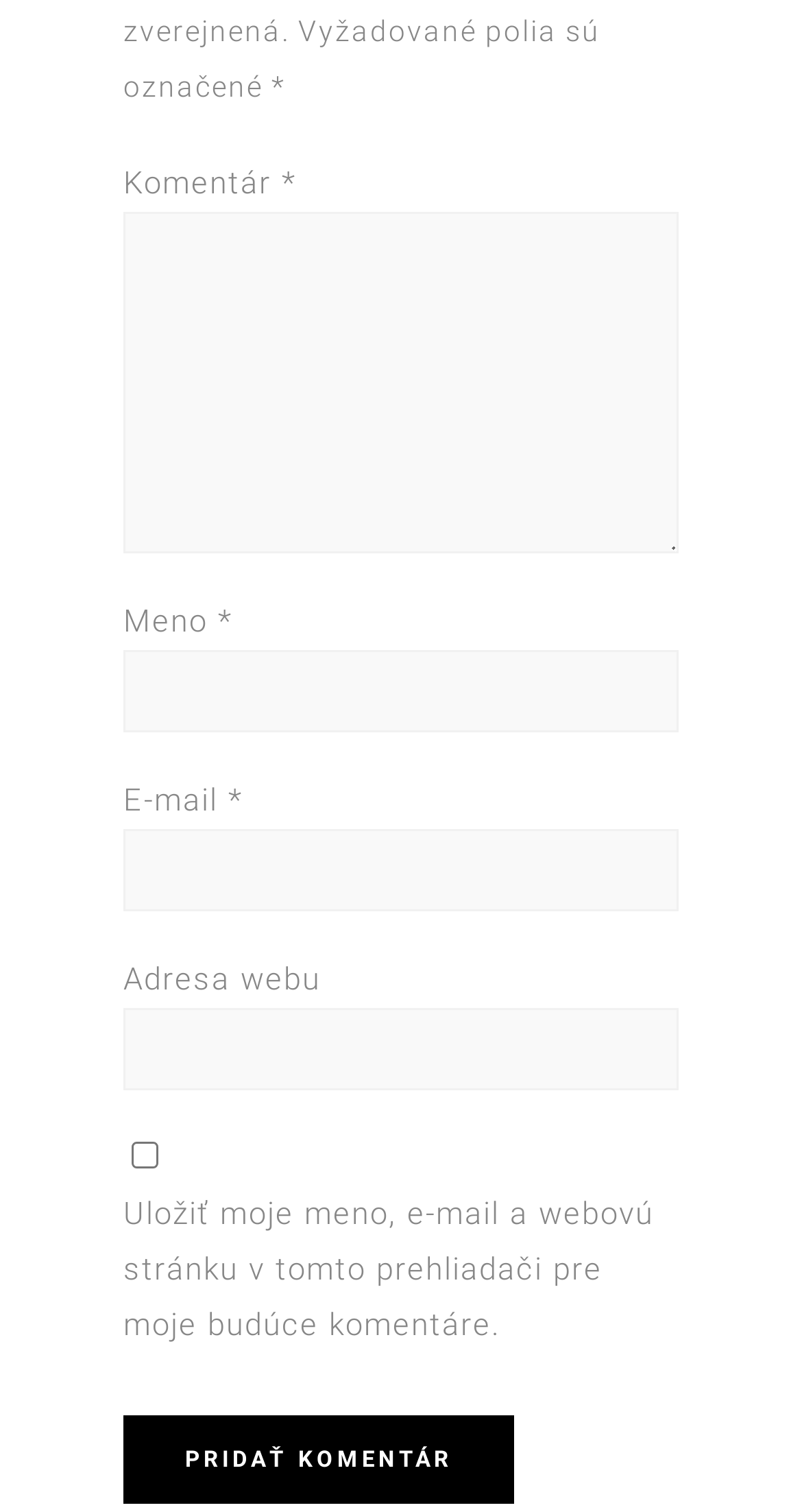How many required fields are there?
Can you provide a detailed and comprehensive answer to the question?

There are three required fields: Komentár, Meno, and E-mail, which are indicated by an asterisk (*) symbol next to their labels.